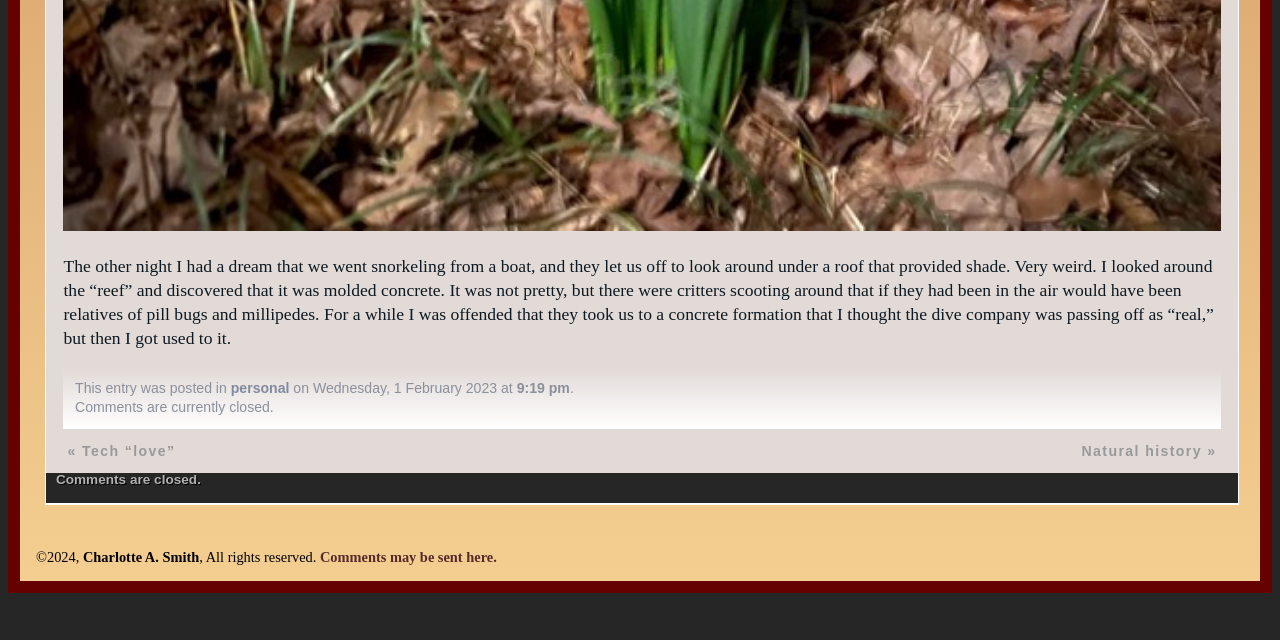Please find the bounding box for the UI element described by: "Tech “love”".

[0.064, 0.692, 0.137, 0.717]